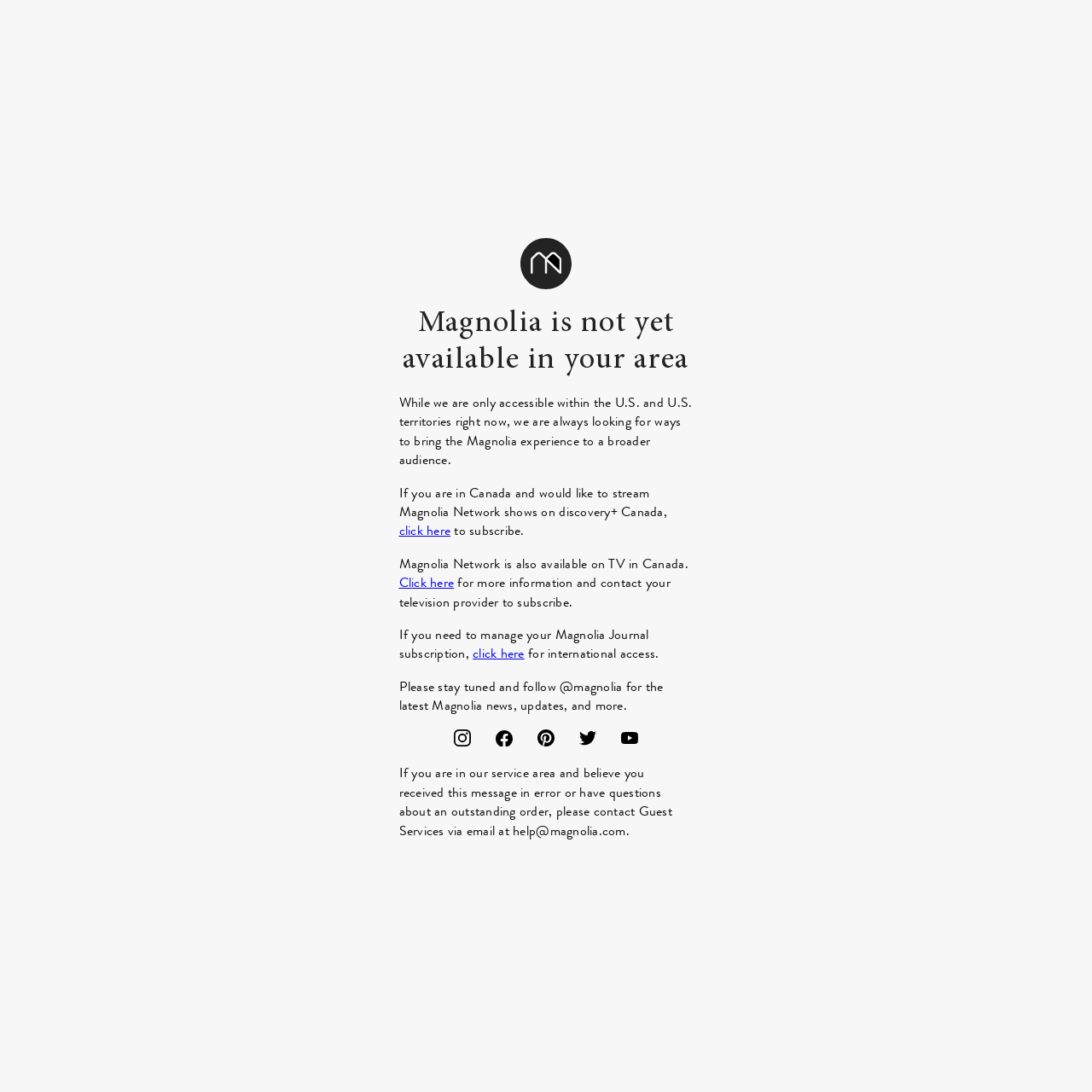Using the information in the image, give a comprehensive answer to the question: 
Where can Canadians stream Magnolia Network shows?

The webpage mentions 'If you are in Canada and would like to stream Magnolia Network shows on discovery+ Canada,' which indicates that Canadians can stream Magnolia Network shows on discovery+ Canada.